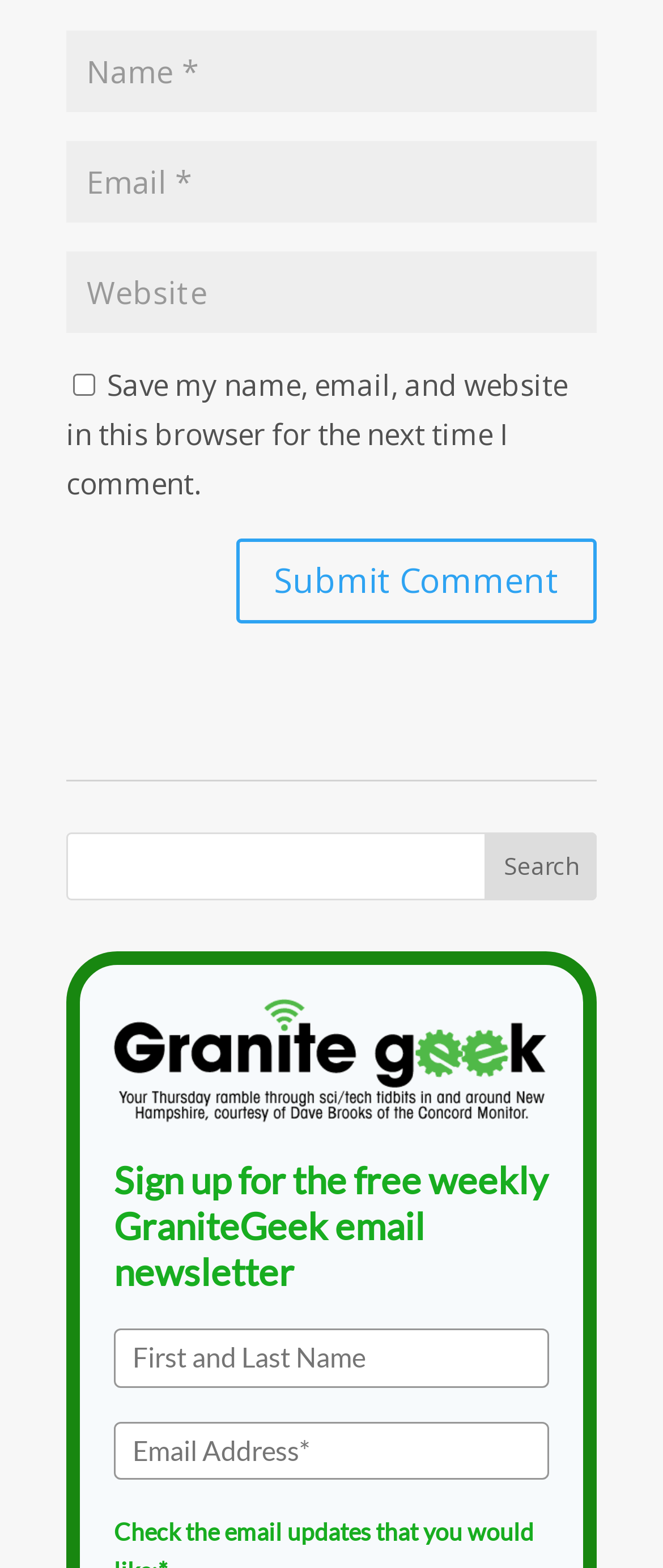Locate the bounding box for the described UI element: "name="s"". Ensure the coordinates are four float numbers between 0 and 1, formatted as [left, top, right, bottom].

[0.1, 0.53, 0.9, 0.574]